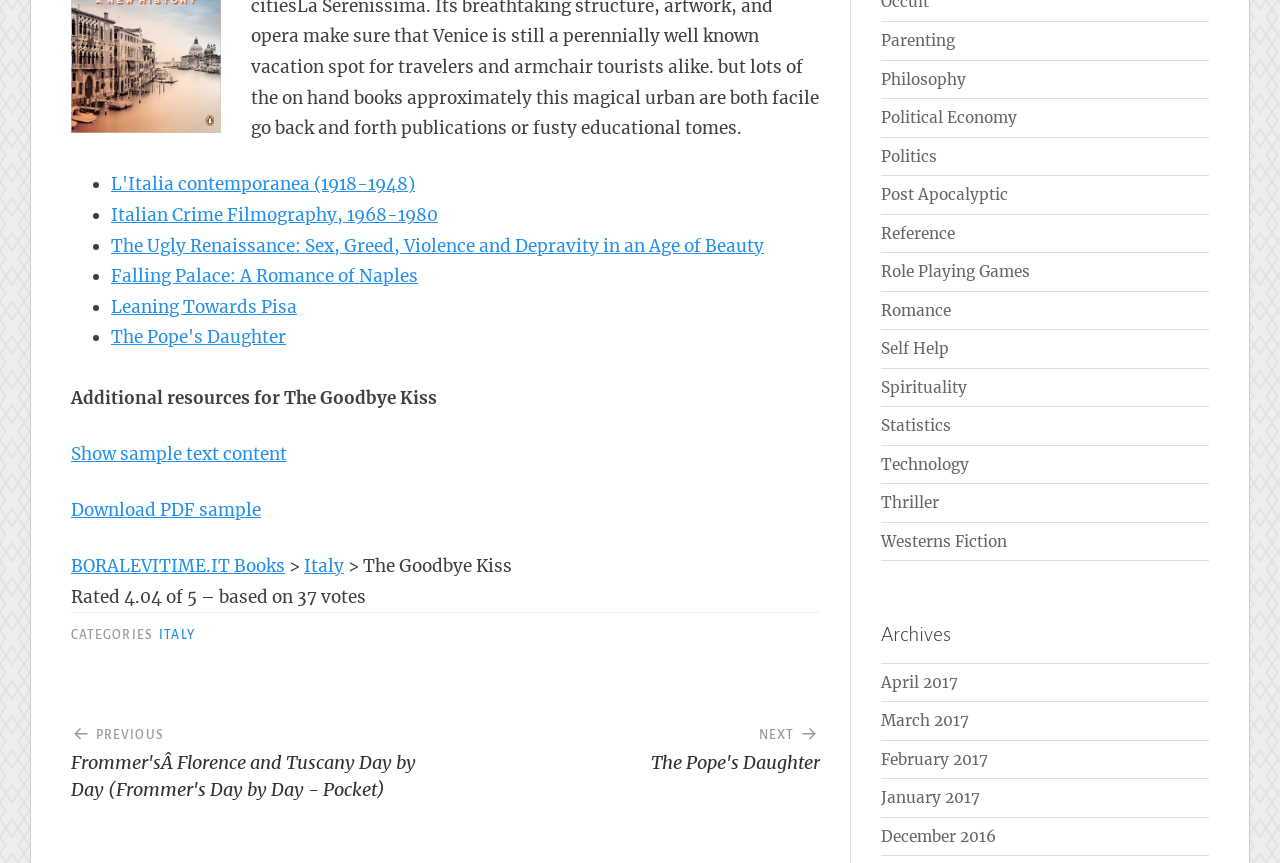Using details from the image, please answer the following question comprehensively:
What are the categories listed in the footer?

The categories listed in the footer can be found in the static text element with the text 'CATEGORIES' located at coordinates [0.055, 0.728, 0.122, 0.744]. The categories include links to 'ITALY' and other categories.